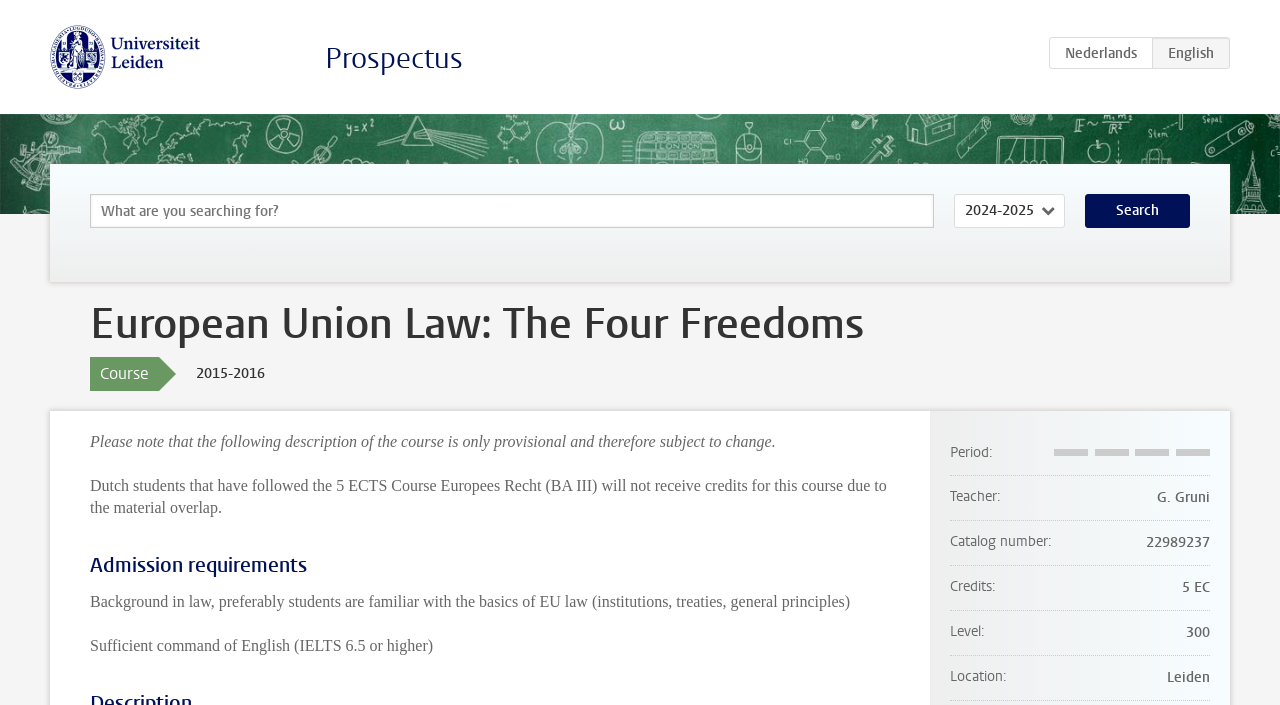Find the bounding box of the UI element described as: "Comments". The bounding box coordinates should be given as four float values between 0 and 1, i.e., [left, top, right, bottom].

None